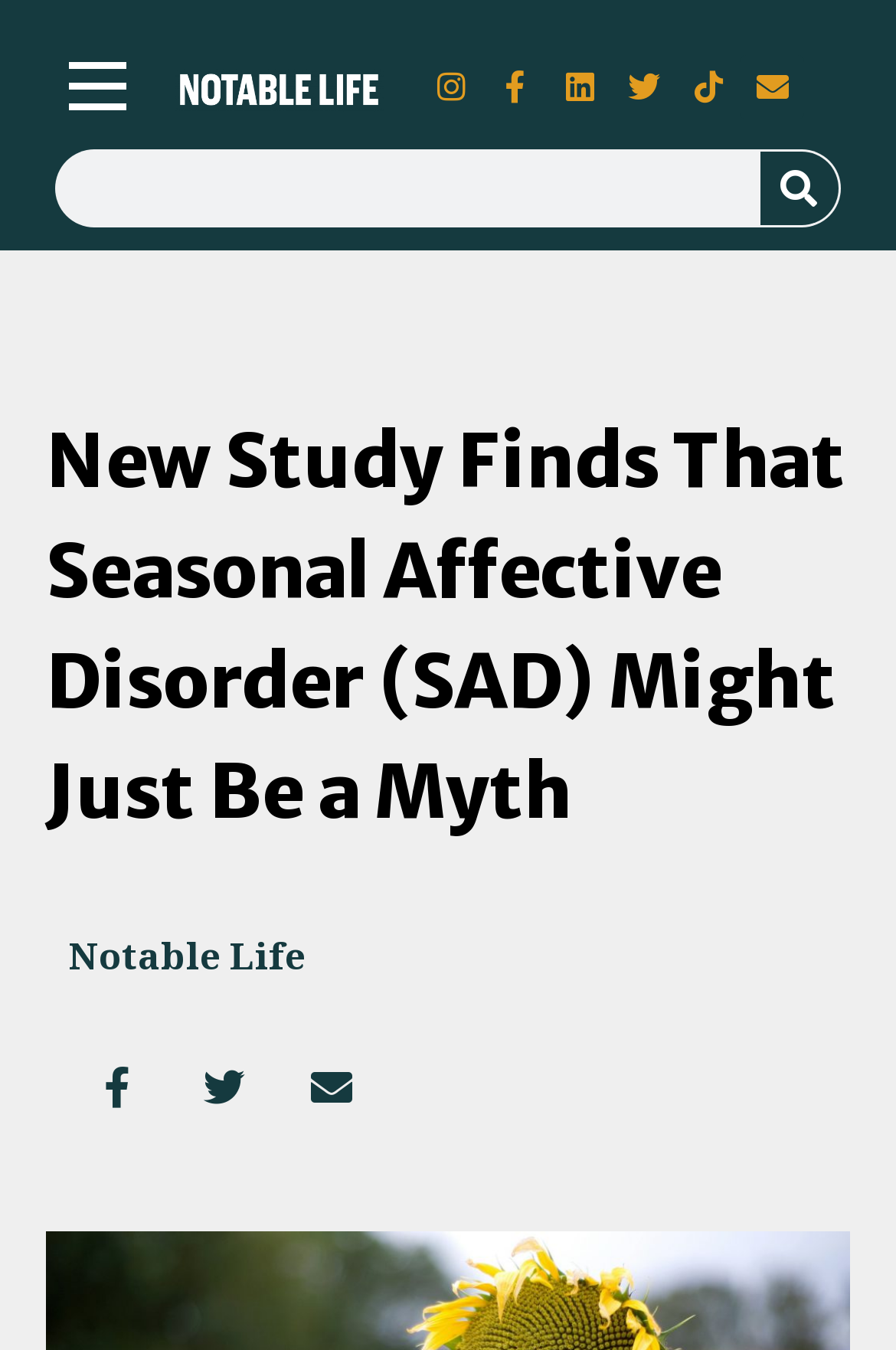What is the primary heading on this webpage?

New Study Finds That Seasonal Affective Disorder (SAD) Might Just Be a Myth